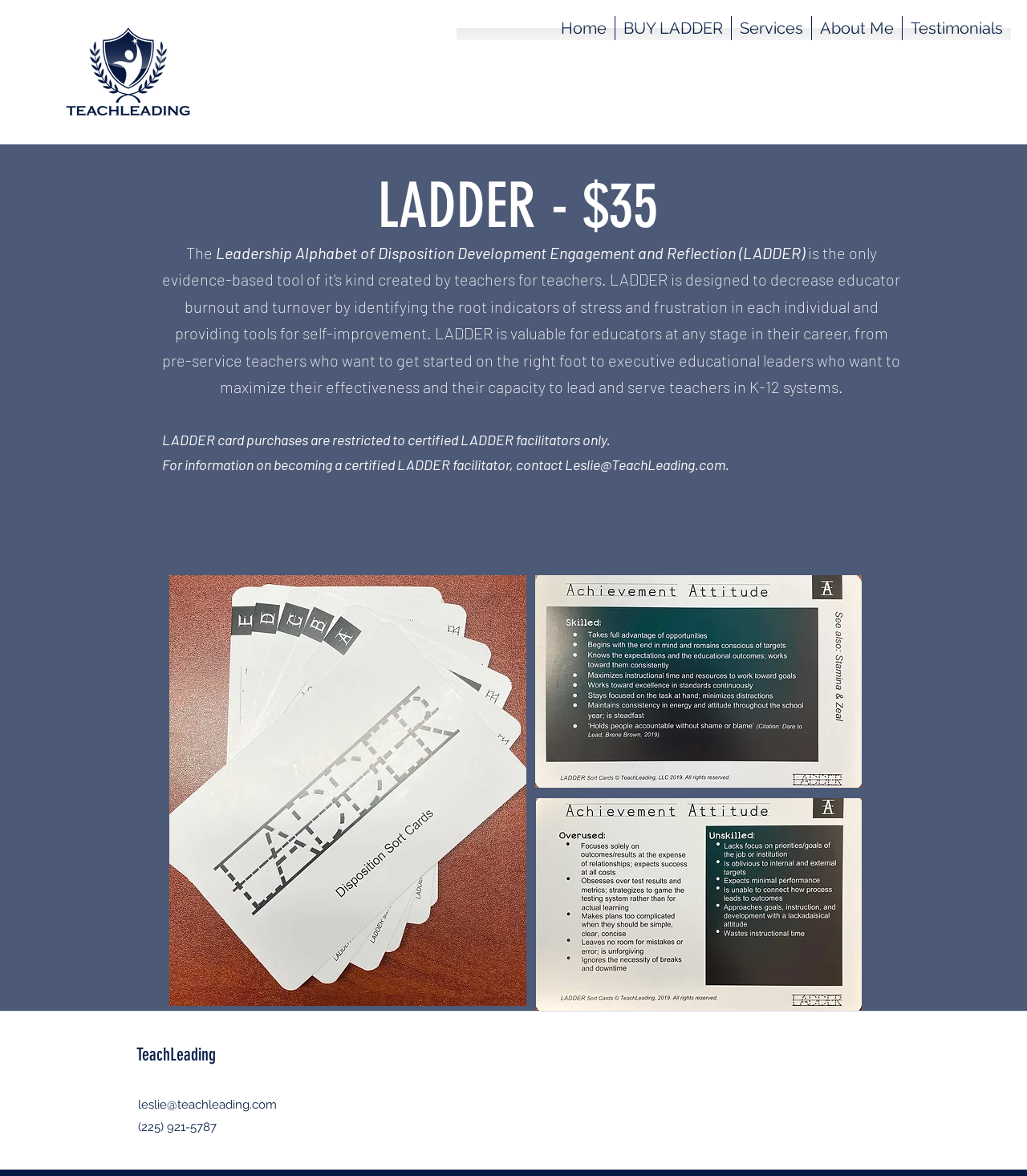Explain in detail what you observe on this webpage.

The webpage is about LADDER for Educators, a teaching resource platform. At the top, there is a navigation bar with links to "Home", "BUY LADDER", "Services", "About Me", and "Testimonials". Below the navigation bar, there is a logo image of TeachLeading on the left side.

The main content area is divided into two sections. The top section has a heading "LADDER - $35" and a brief description of LADDER, which stands for Leadership Alphabet of Disposition Development Engagement and Reflection. There is also a note stating that LADDER card purchases are restricted to certified LADDER facilitators only, with a link to contact Leslie@TeachLeading.com for more information.

Below this section, there are three images: one of a ladder, and two others that appear to be documents. The images are arranged horizontally, with the ladder image on the left and the two document images on the right.

At the bottom of the page, there is a footer section with a heading "TeachLeading" and a link to the same. Below this, there is a contact section with a link to leslie@teachleading.com, a phone number, and a copyright symbol.